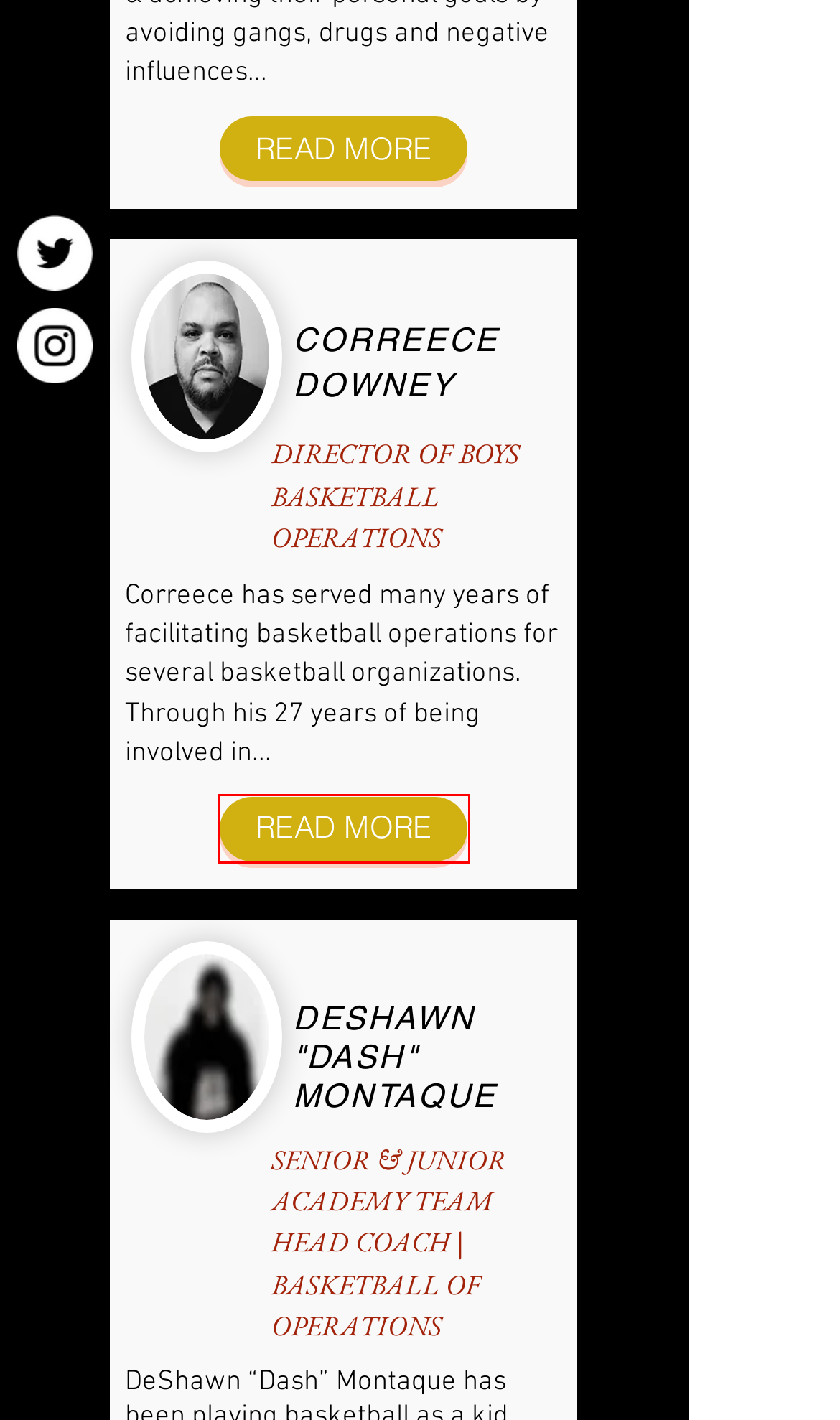You are provided with a screenshot of a webpage that includes a red rectangle bounding box. Please choose the most appropriate webpage description that matches the new webpage after clicking the element within the red bounding box. Here are the candidates:
A. Tejan Alleyne | Legacy Prep
B. Jason Aransevia | Legacy Prep
C. Allen Suleyman | Legacy Prep
D. New Page | links
E. Dash (DeShawn) Montaque | Legacy Prep
F. Legacy Prep | Founder James Fraser
G. Curtis Bell | Legacy Prep
H. Correece Downey | Legacy Prep

H